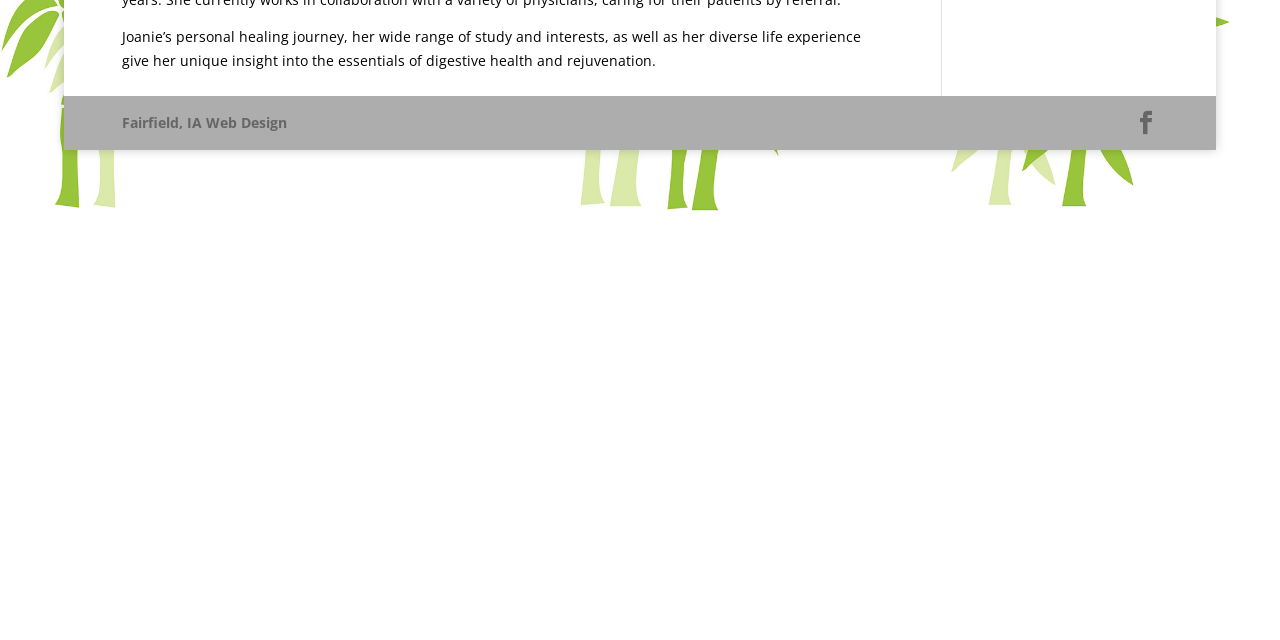Predict the bounding box coordinates for the UI element described as: "Facebook". The coordinates should be four float numbers between 0 and 1, presented as [left, top, right, bottom].

[0.886, 0.173, 0.905, 0.212]